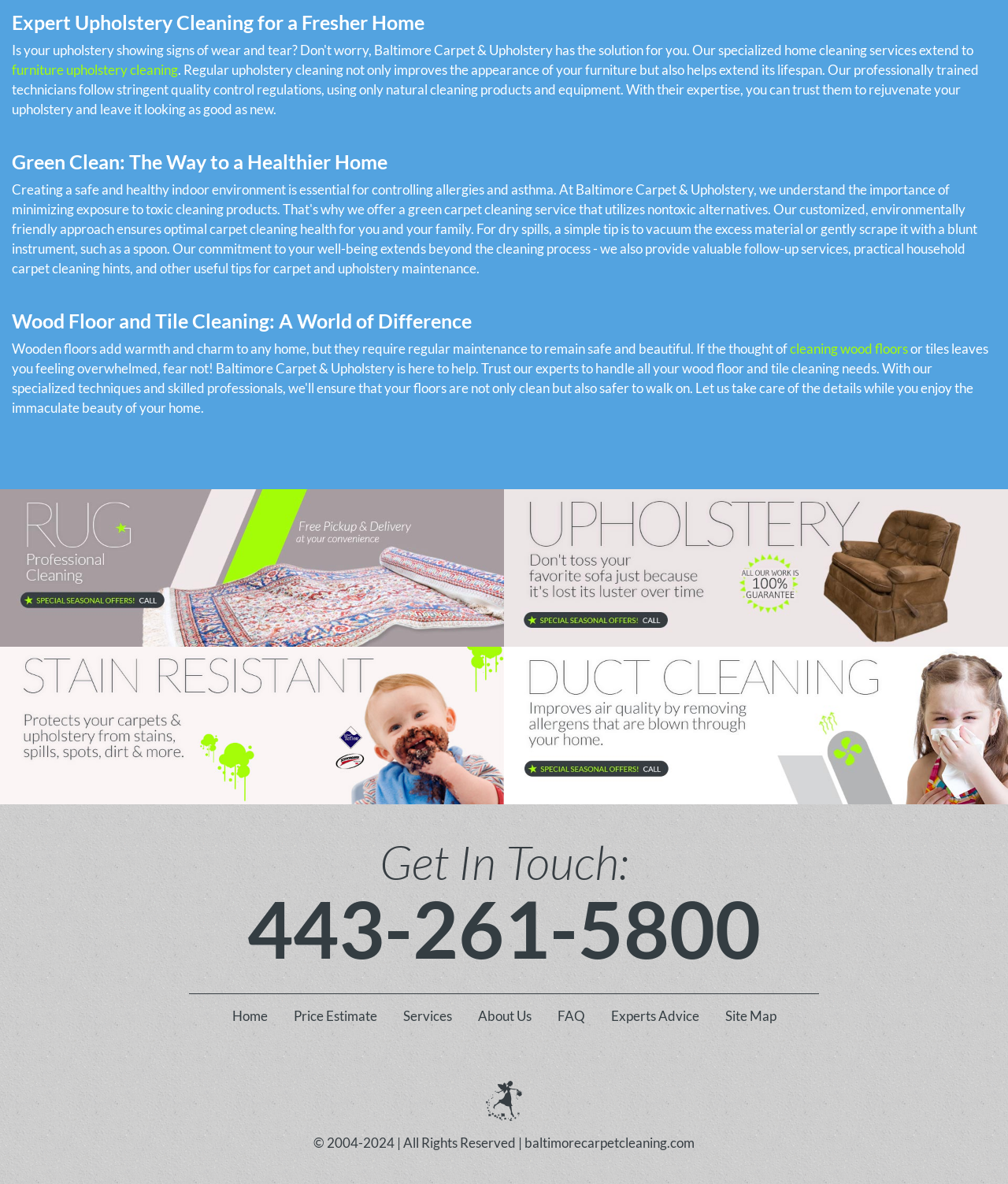What type of floors does the company clean?
Answer the question with a single word or phrase derived from the image.

Wooden floors